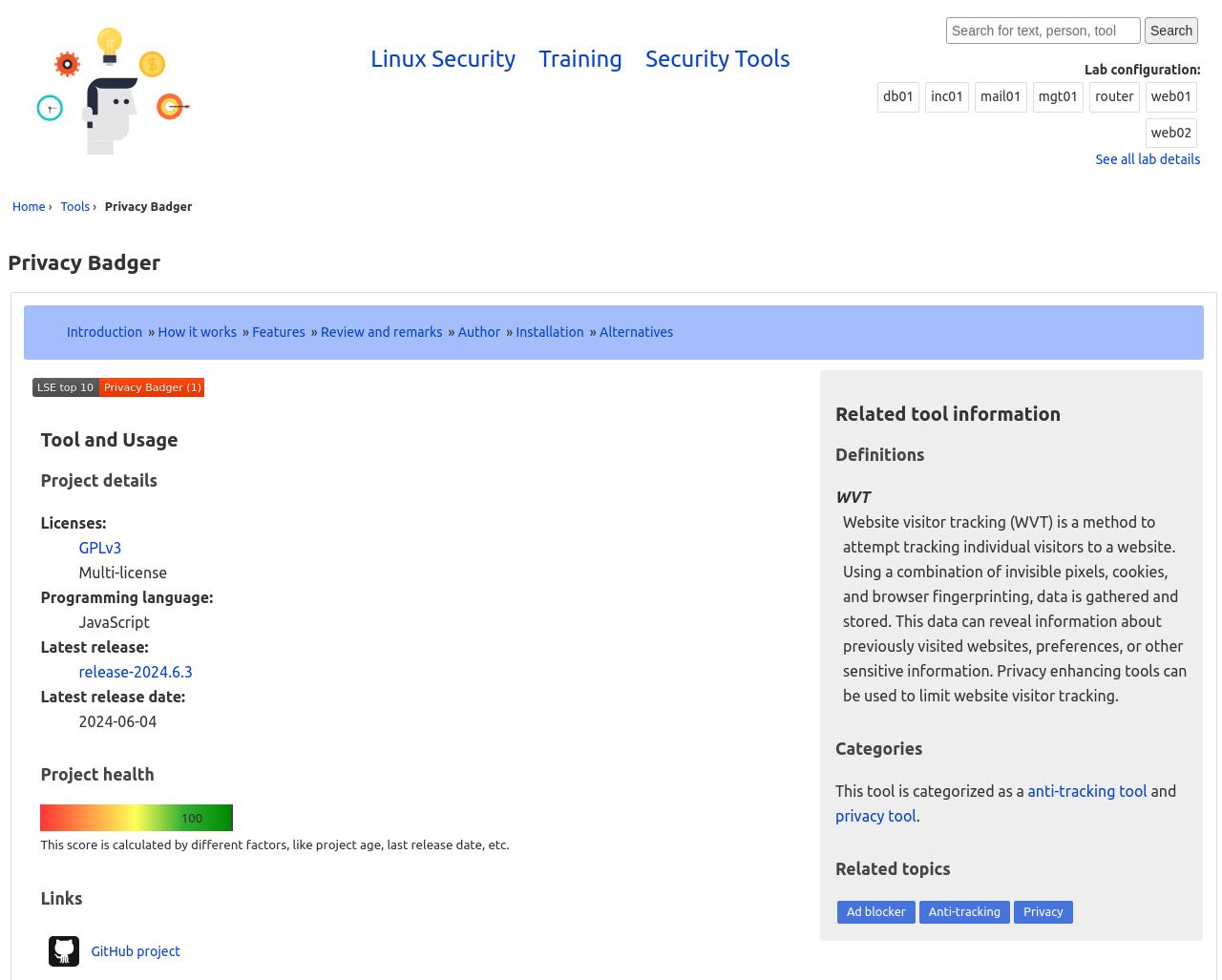What category is Privacy Badger categorized as?
Examine the image and give a concise answer in one word or a short phrase.

anti-tracking tool and privacy tool